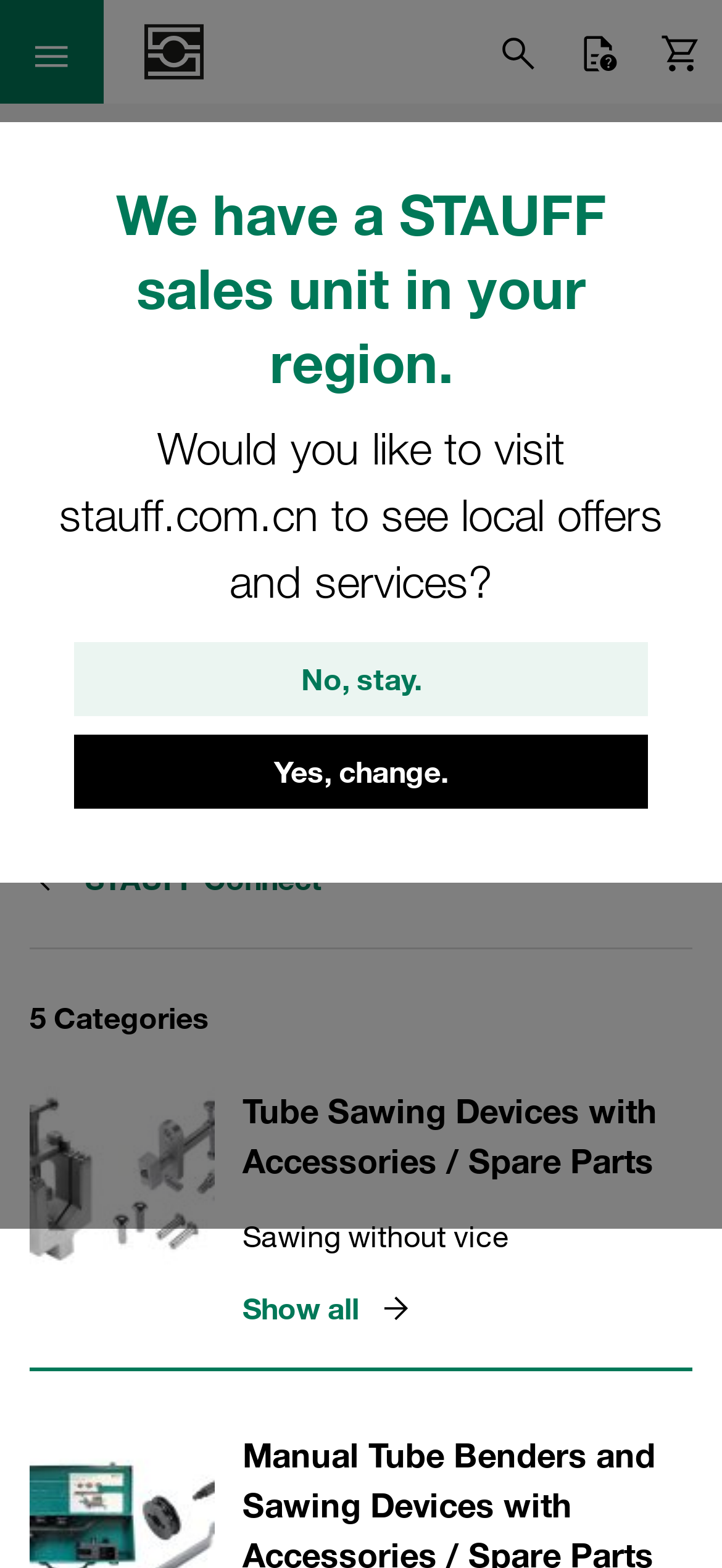Can you find and provide the main heading text of this webpage?

Manual Tube Processing